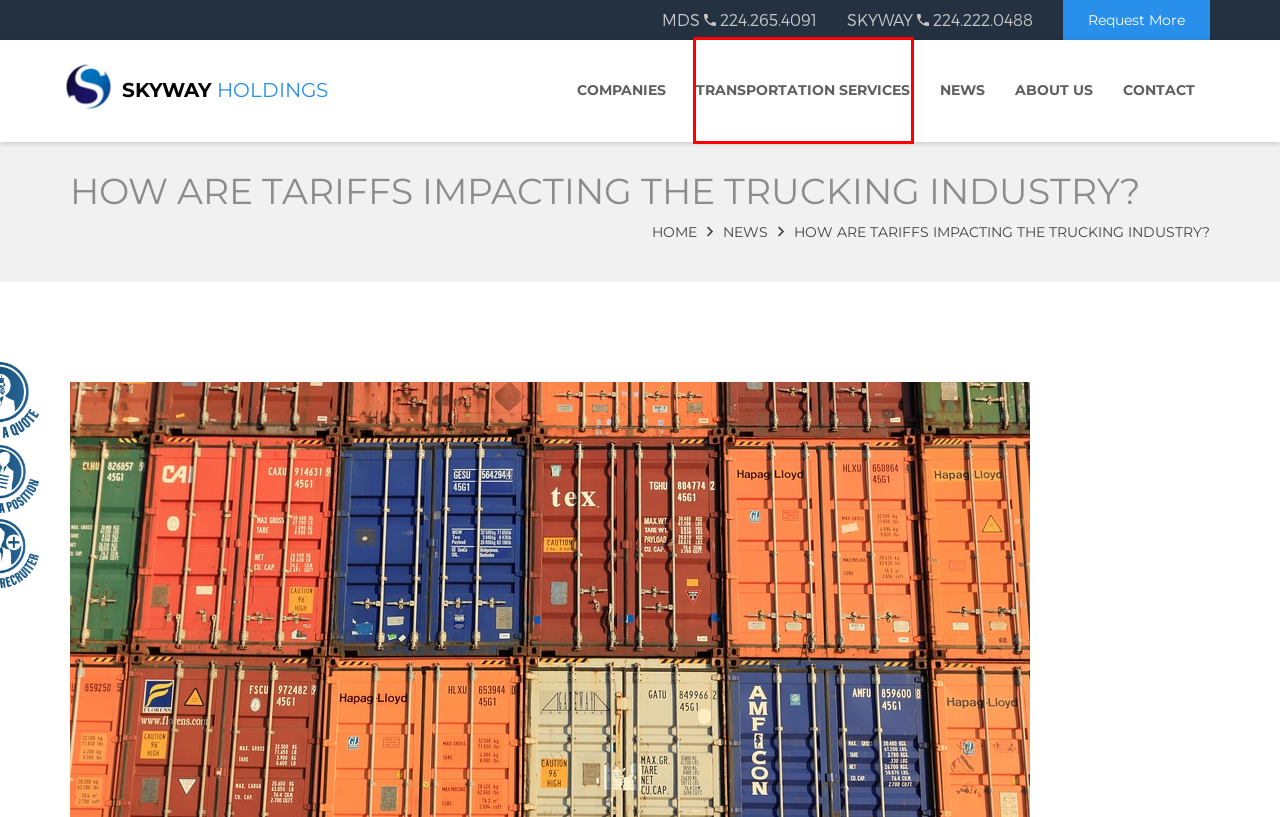Examine the screenshot of the webpage, which includes a red bounding box around an element. Choose the best matching webpage description for the page that will be displayed after clicking the element inside the red bounding box. Here are the candidates:
A. Transportation and Logistics News
B. Skyway Holdings: Chicago Transportation Logistics Company
C. Transportation Services | Carrier Services | LTL Shipping
D. Name Your Price
E. About Skyway Holdings - Freight Broker - Carrier Company
F. Contact Skyway Holdings in Addison IL | Transportation Logistics
G. DriverReach
H. Buy Tractor Trailers | Lease Transportation Equipment

C